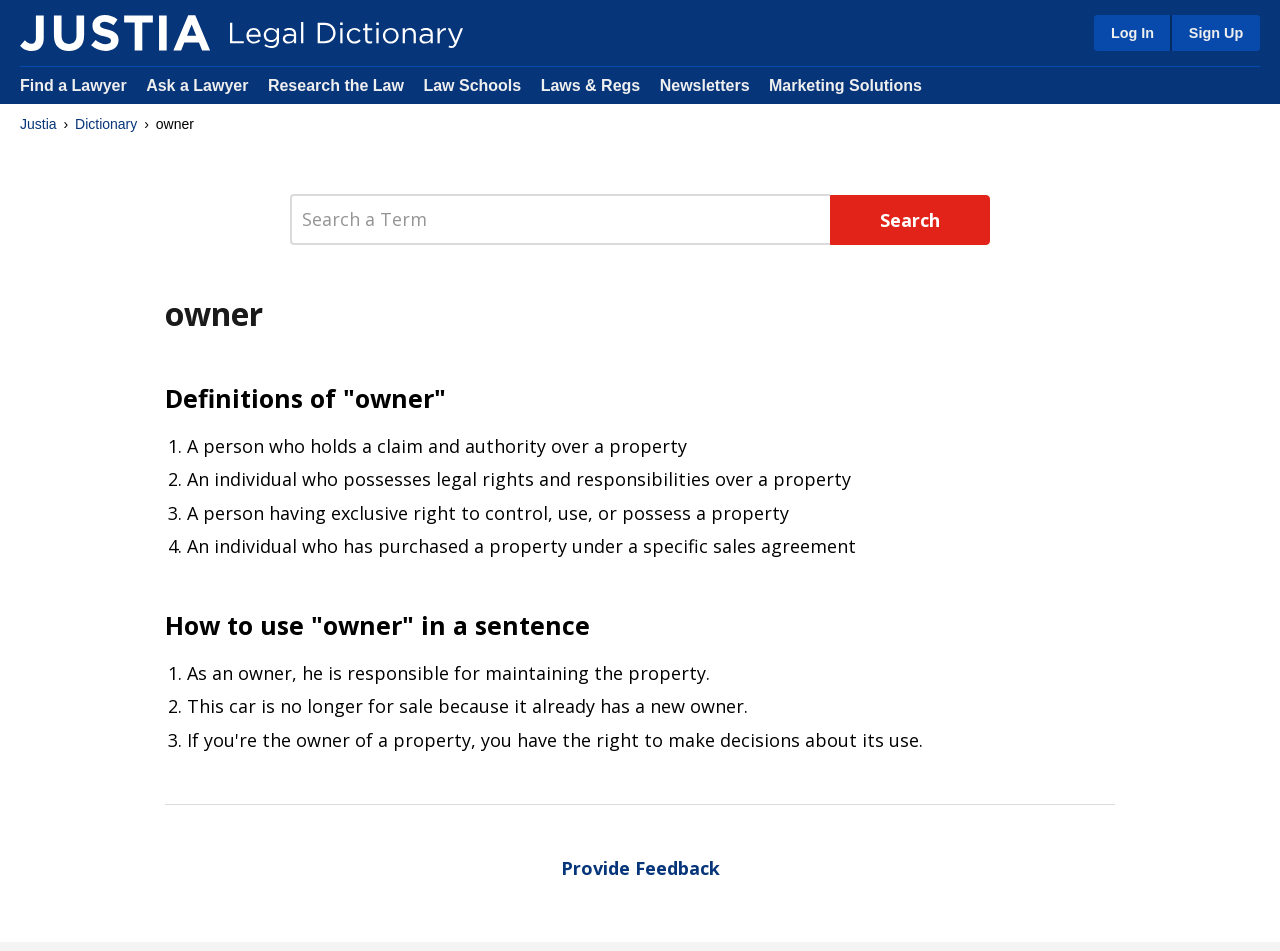How many definitions of 'owner' are provided?
Give a single word or phrase answer based on the content of the image.

4